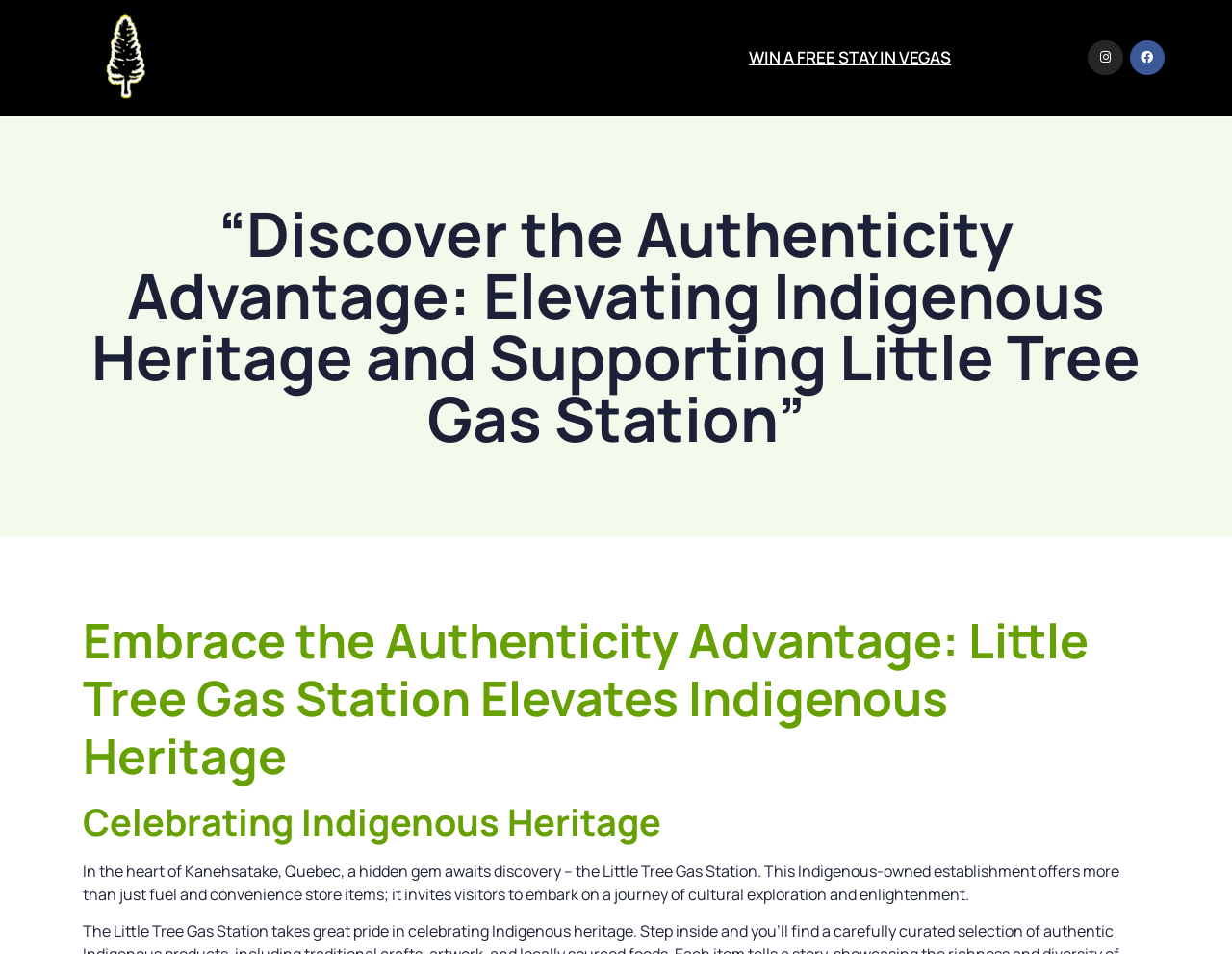Use the information in the screenshot to answer the question comprehensively: How many social media links are present?

There are two social media links present, one for Instagram and one for Facebook, which can be found in the link elements 'Instagram ' and 'Facebook ' respectively.